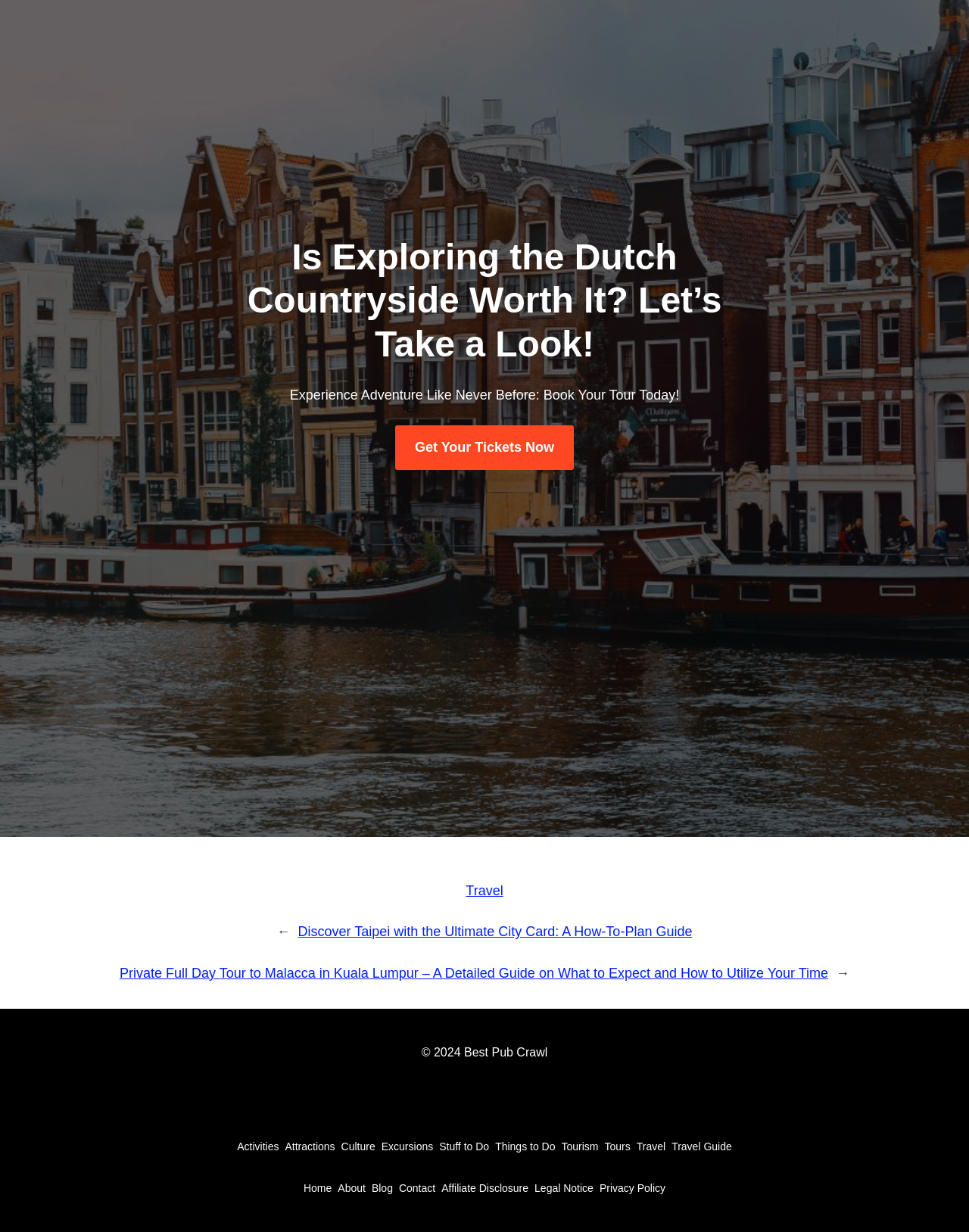What is the name of the website?
Please analyze the image and answer the question with as much detail as possible.

The name of the website is 'Best Pub Crawl', as indicated by the link 'BestPubCrawl.com' and the image with the same name.